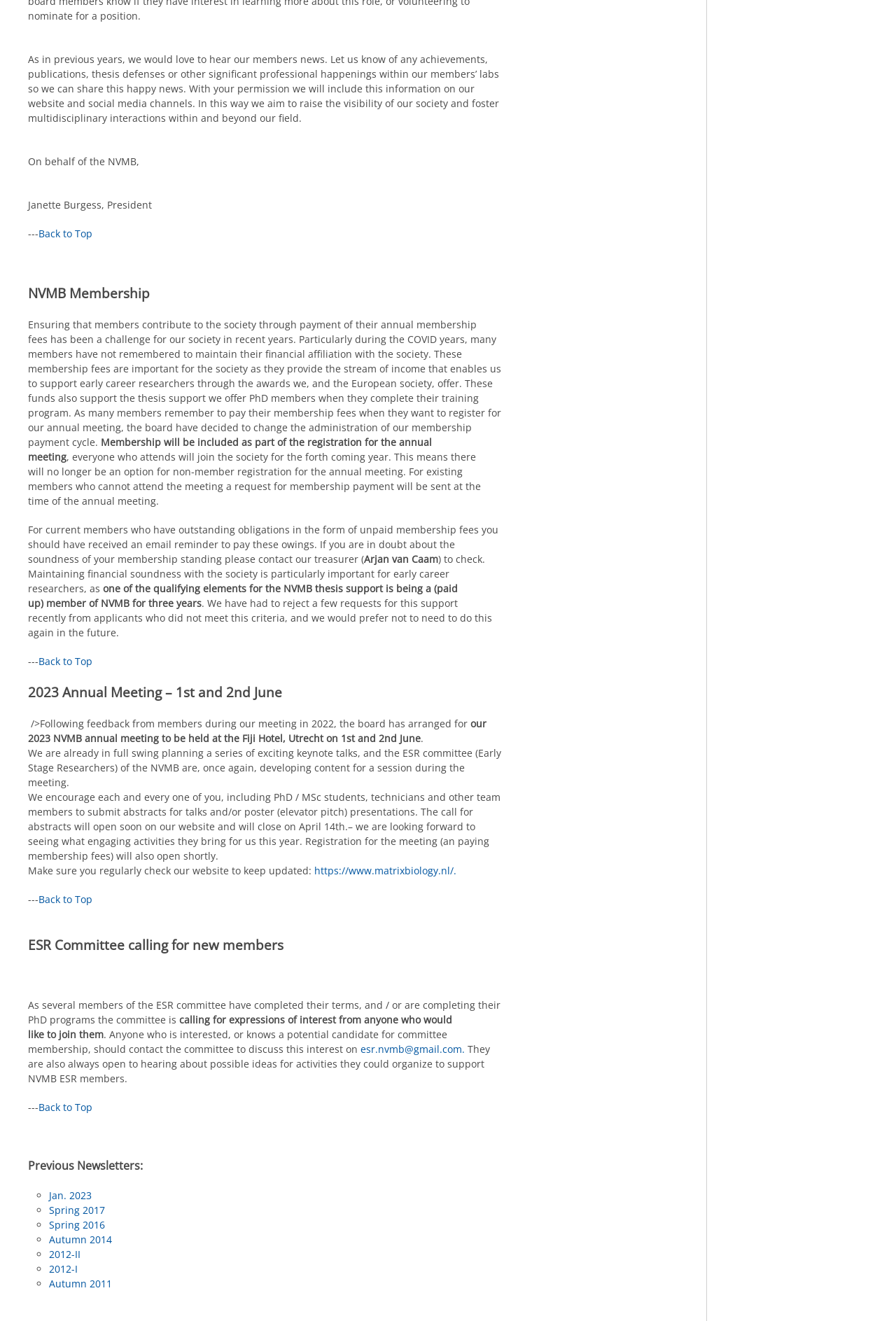Please specify the bounding box coordinates in the format (top-left x, top-left y, bottom-right x, bottom-right y), with values ranging from 0 to 1. Identify the bounding box for the UI component described as follows: 2012-I

[0.055, 0.955, 0.087, 0.965]